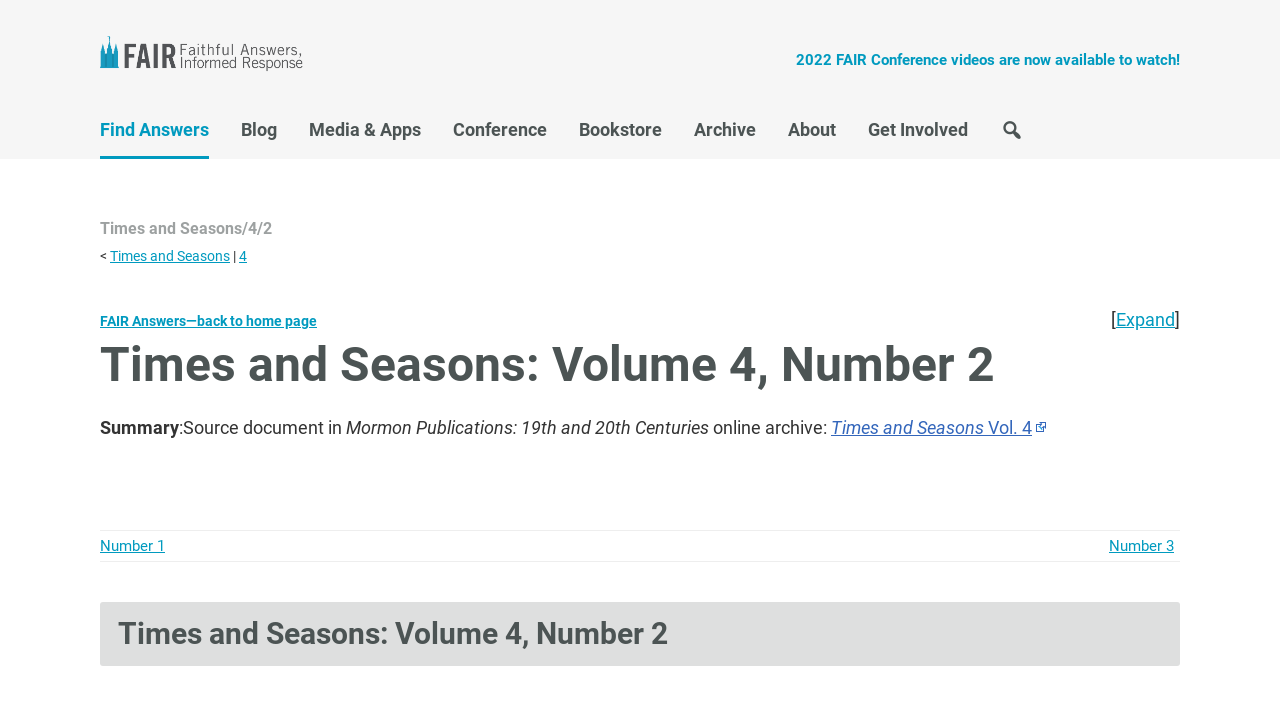Specify the bounding box coordinates of the element's area that should be clicked to execute the given instruction: "Read the 'Times and Seasons Vol. 4' article". The coordinates should be four float numbers between 0 and 1, i.e., [left, top, right, bottom].

[0.649, 0.576, 0.818, 0.605]